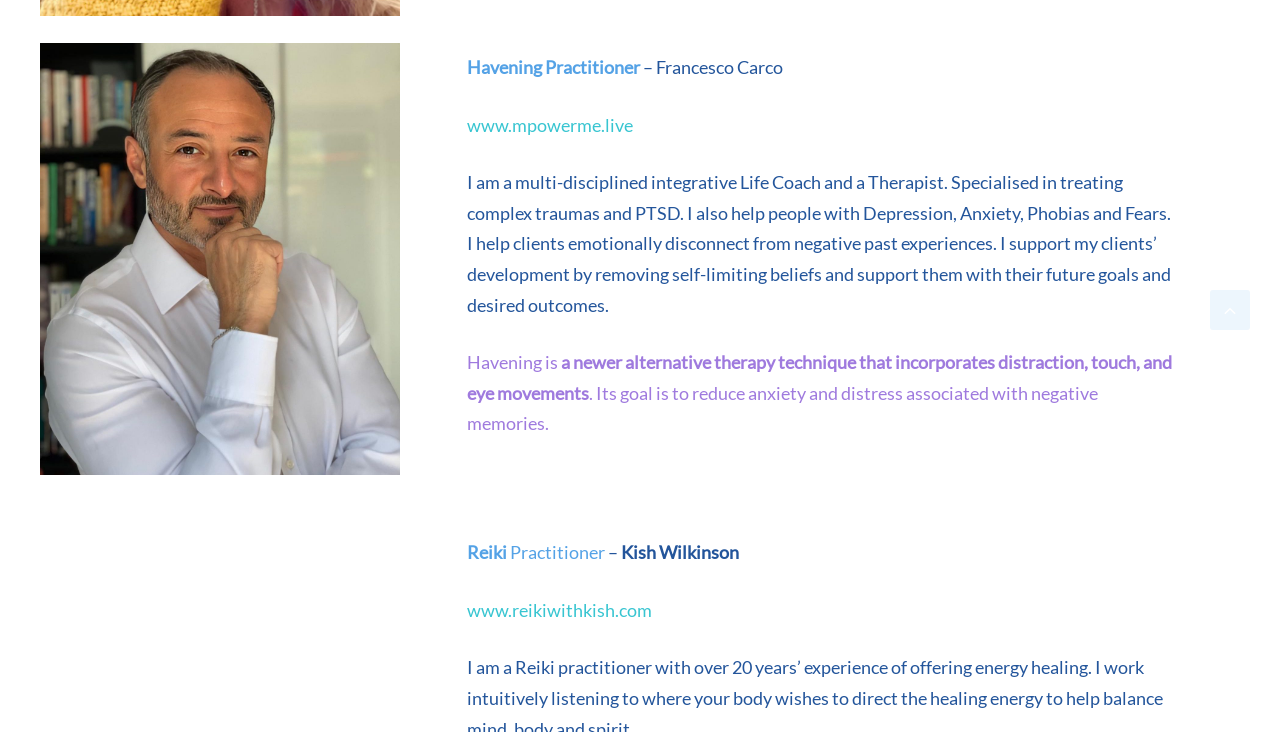Analyze the image and provide a detailed answer to the question: How many practitioners are mentioned on the webpage?

From the webpage, we can see that two practitioners are mentioned: Francesco Carco and Kish Wilkinson, with their respective websites and descriptions.